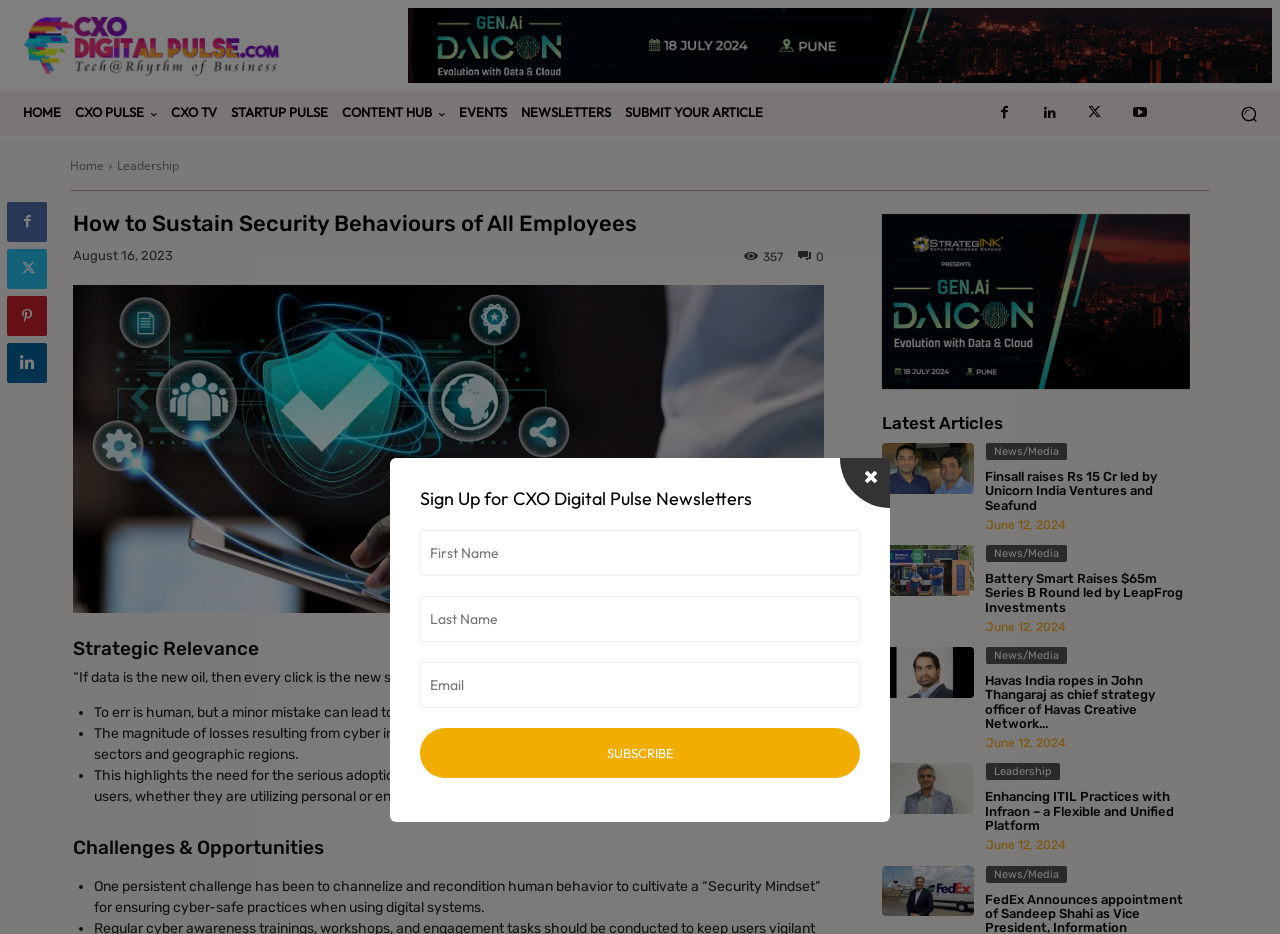Identify the bounding box coordinates of the section that should be clicked to achieve the task described: "Go to the next page".

None